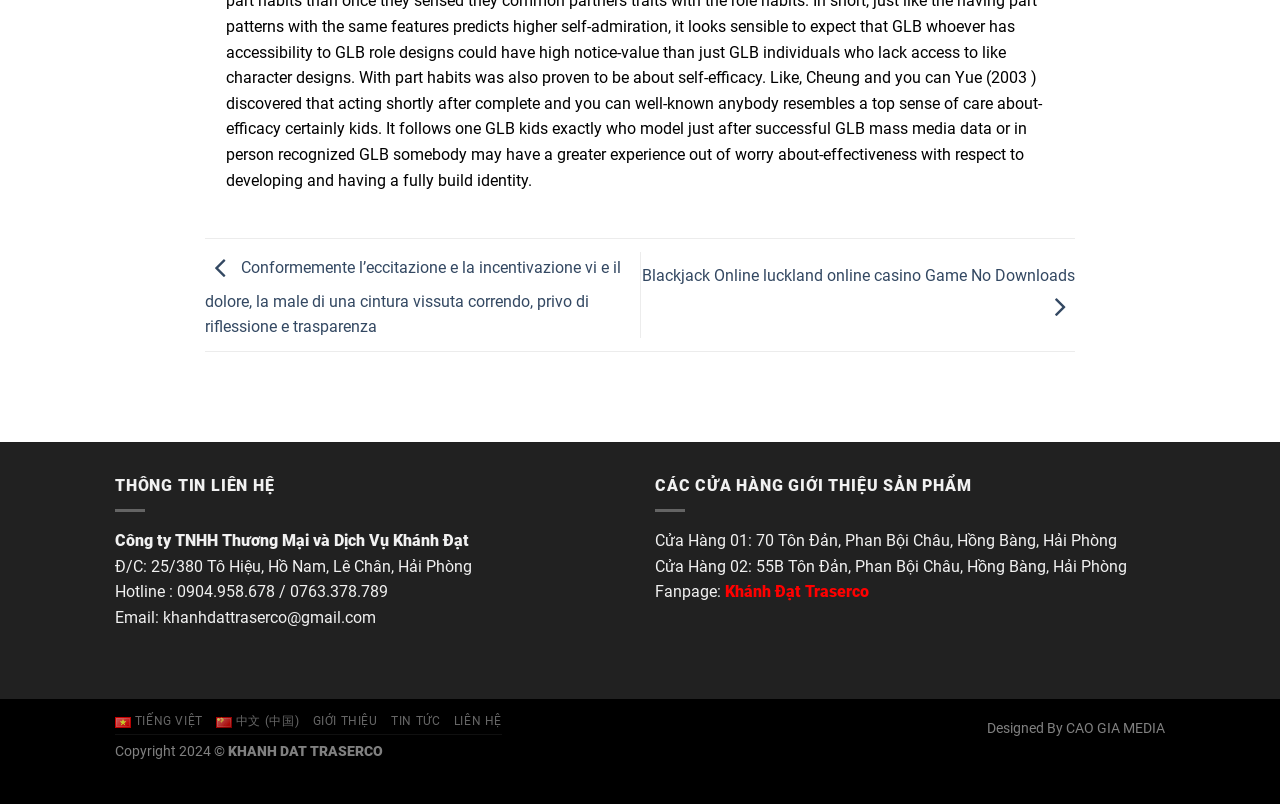Locate the bounding box coordinates of the area you need to click to fulfill this instruction: 'View the designed by CAO GIA MEDIA'. The coordinates must be in the form of four float numbers ranging from 0 to 1: [left, top, right, bottom].

[0.833, 0.895, 0.91, 0.916]